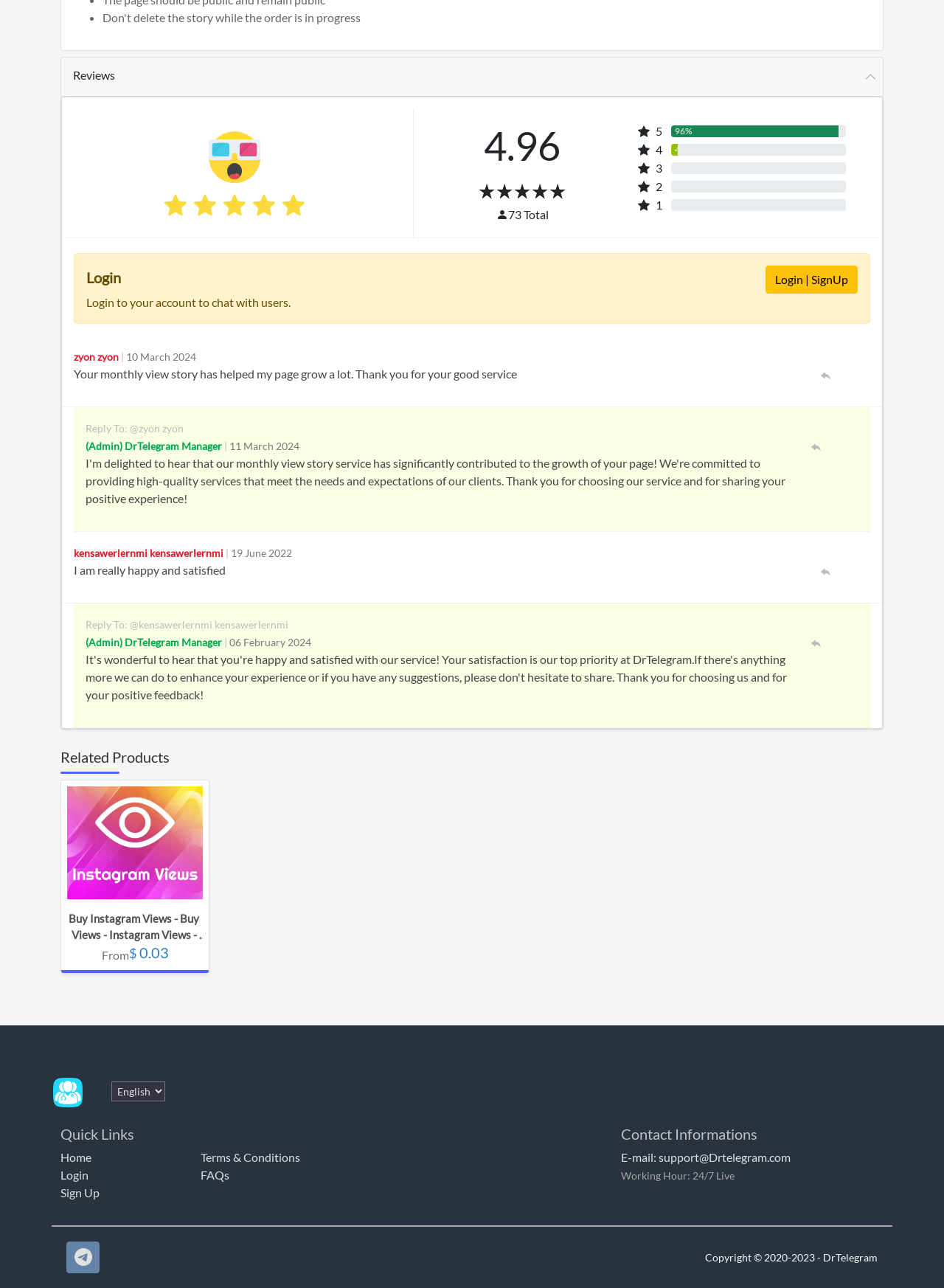What is the name of the person who replied to @zyon zyon?
Please provide a single word or phrase in response based on the screenshot.

DrTelegram Manager